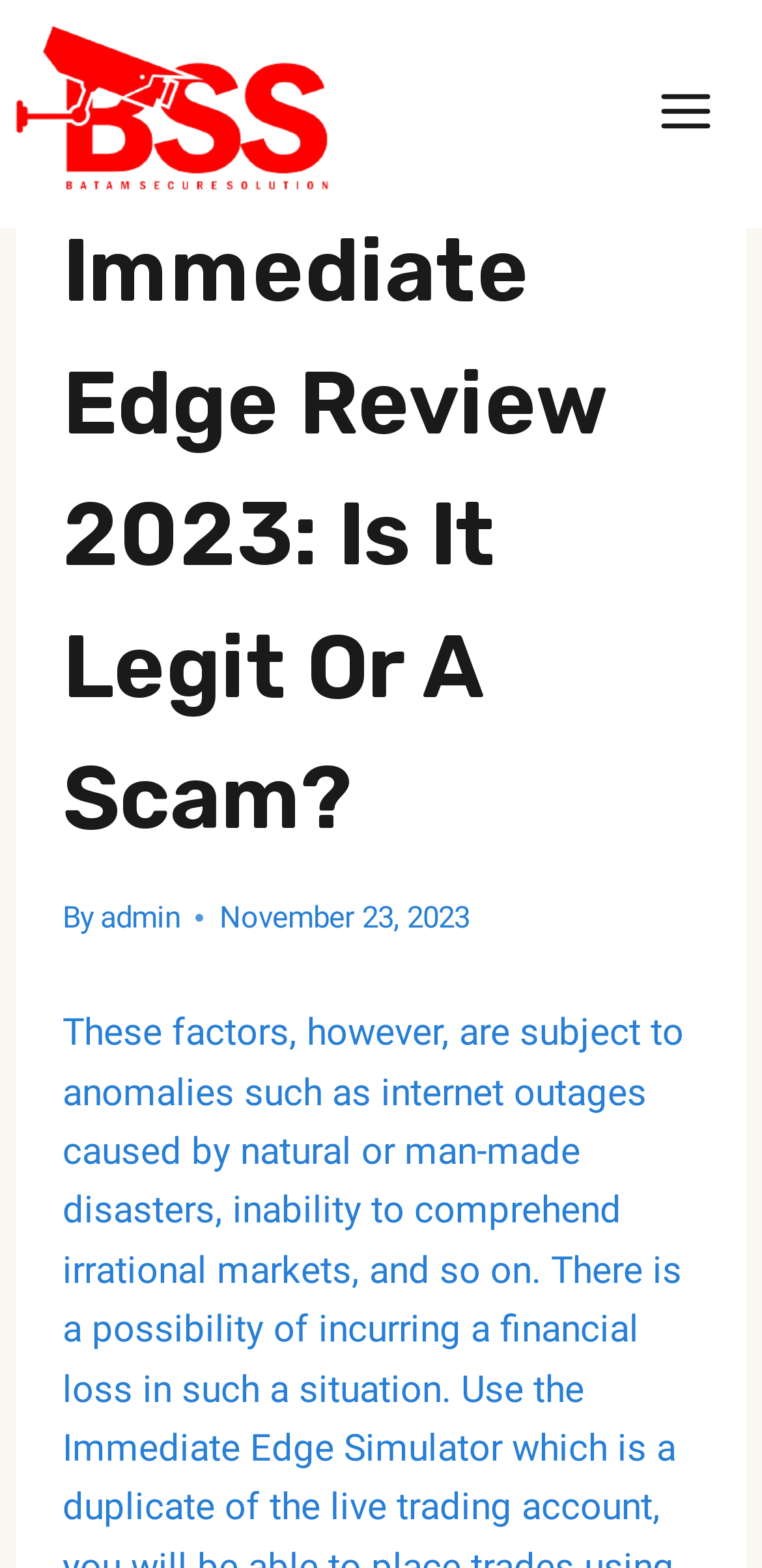Answer the following query concisely with a single word or phrase:
How many links are in the main header?

2